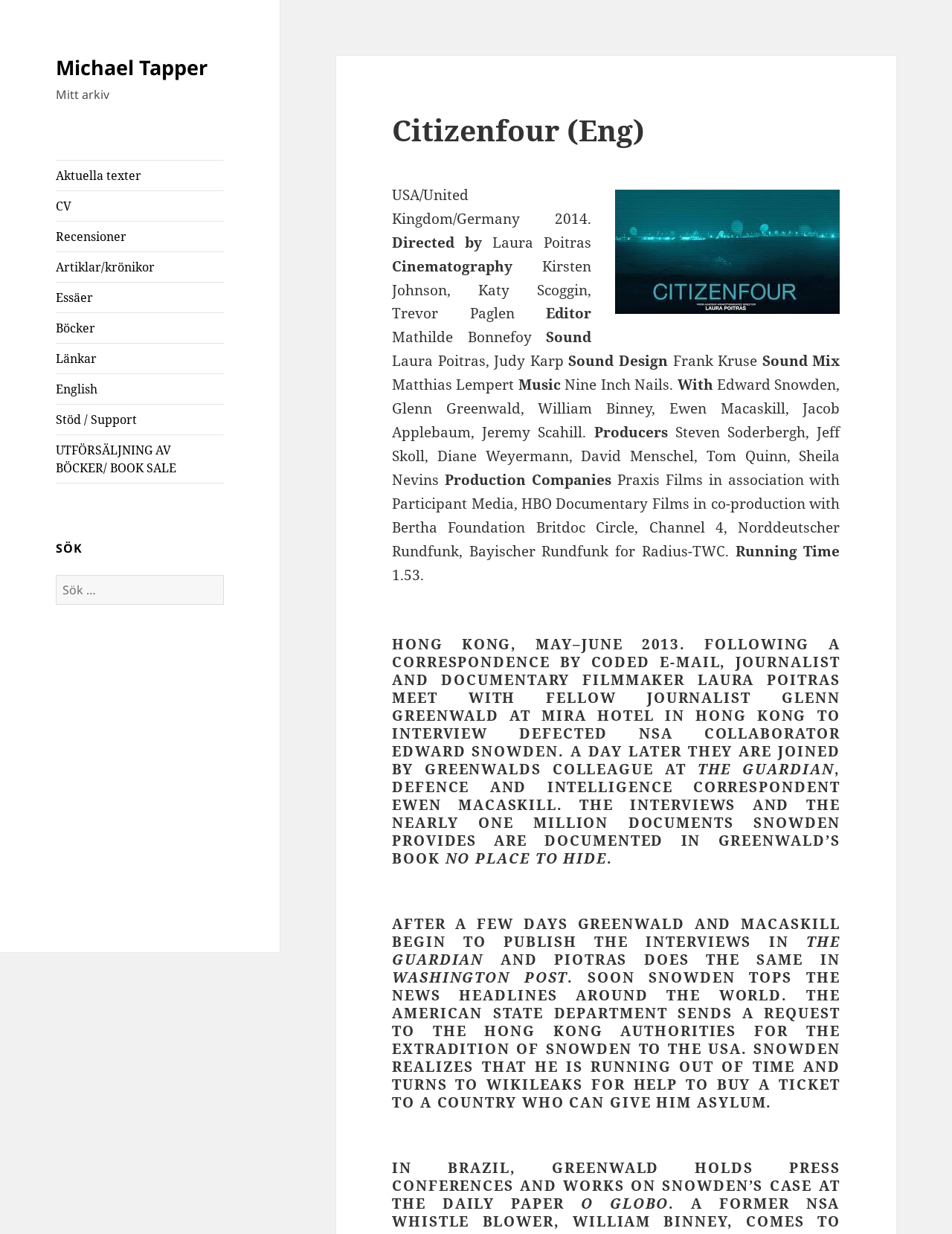Please find the bounding box coordinates for the clickable element needed to perform this instruction: "Search for something".

[0.059, 0.466, 0.235, 0.49]